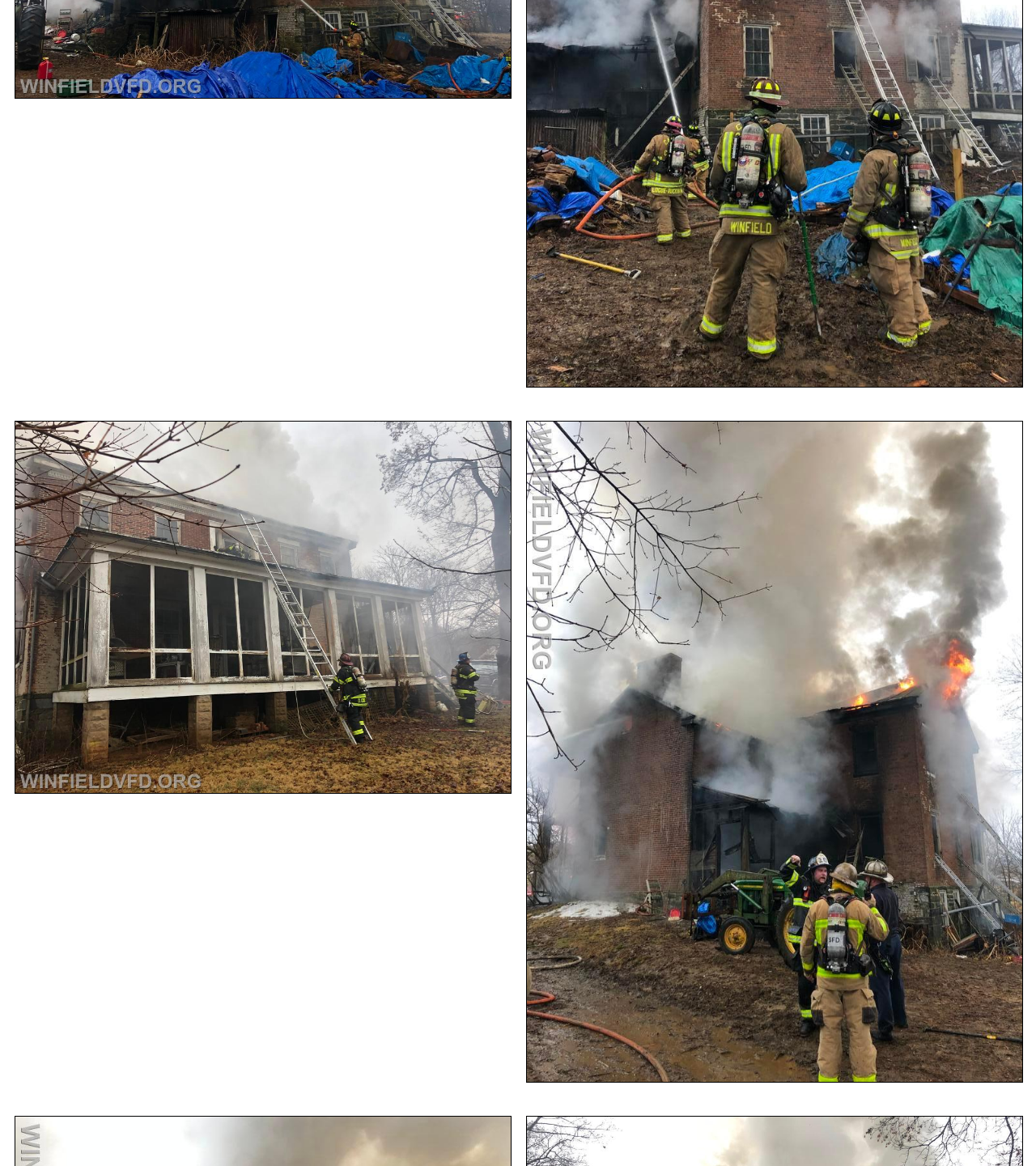Based on the element description: "alt="No Caption"", identify the bounding box coordinates for this UI element. The coordinates must be four float numbers between 0 and 1, listed as [left, top, right, bottom].

[0.014, 0.075, 0.494, 0.087]